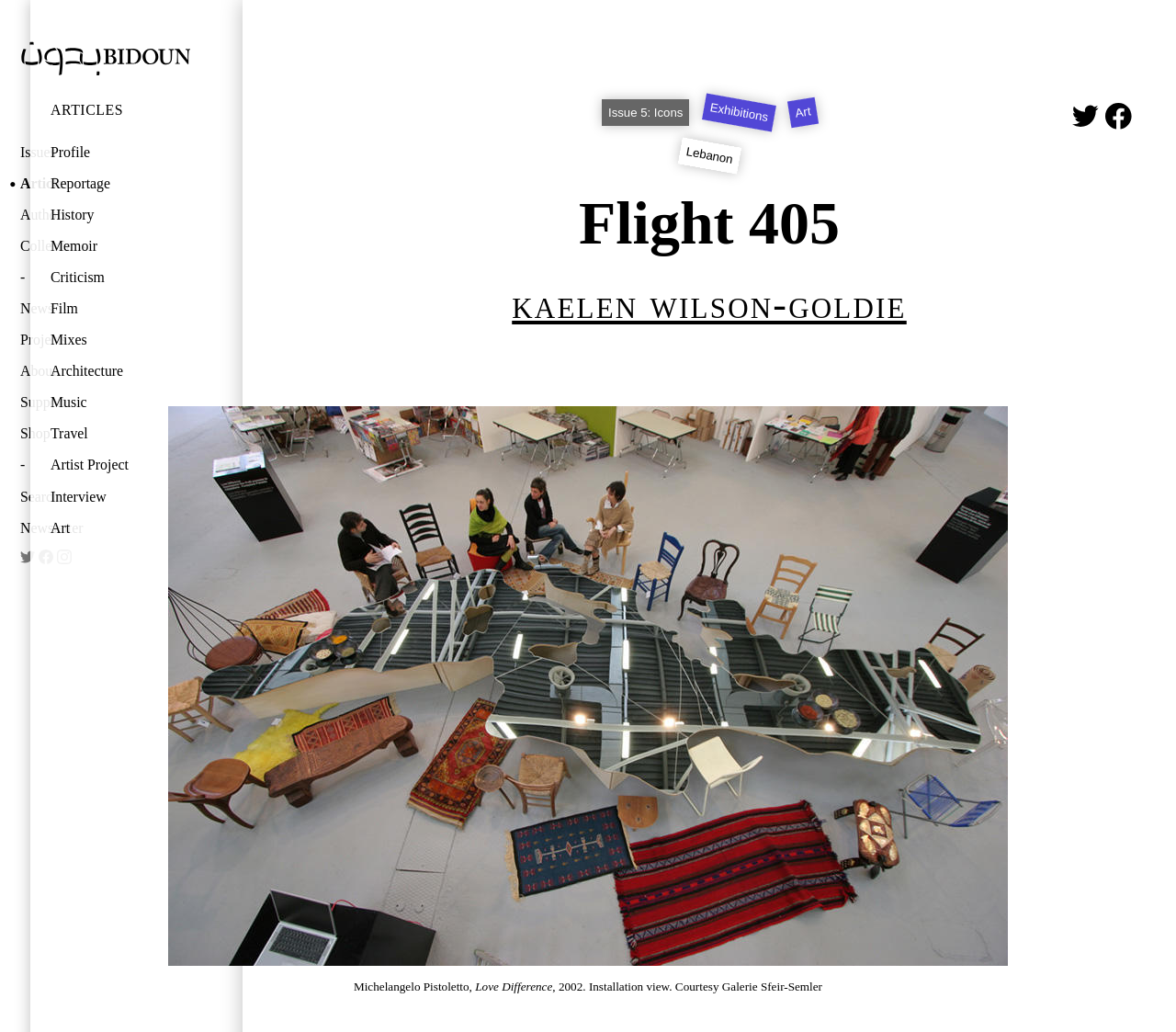What is the purpose of the search field?
Please provide a single word or phrase answer based on the image.

To search the website